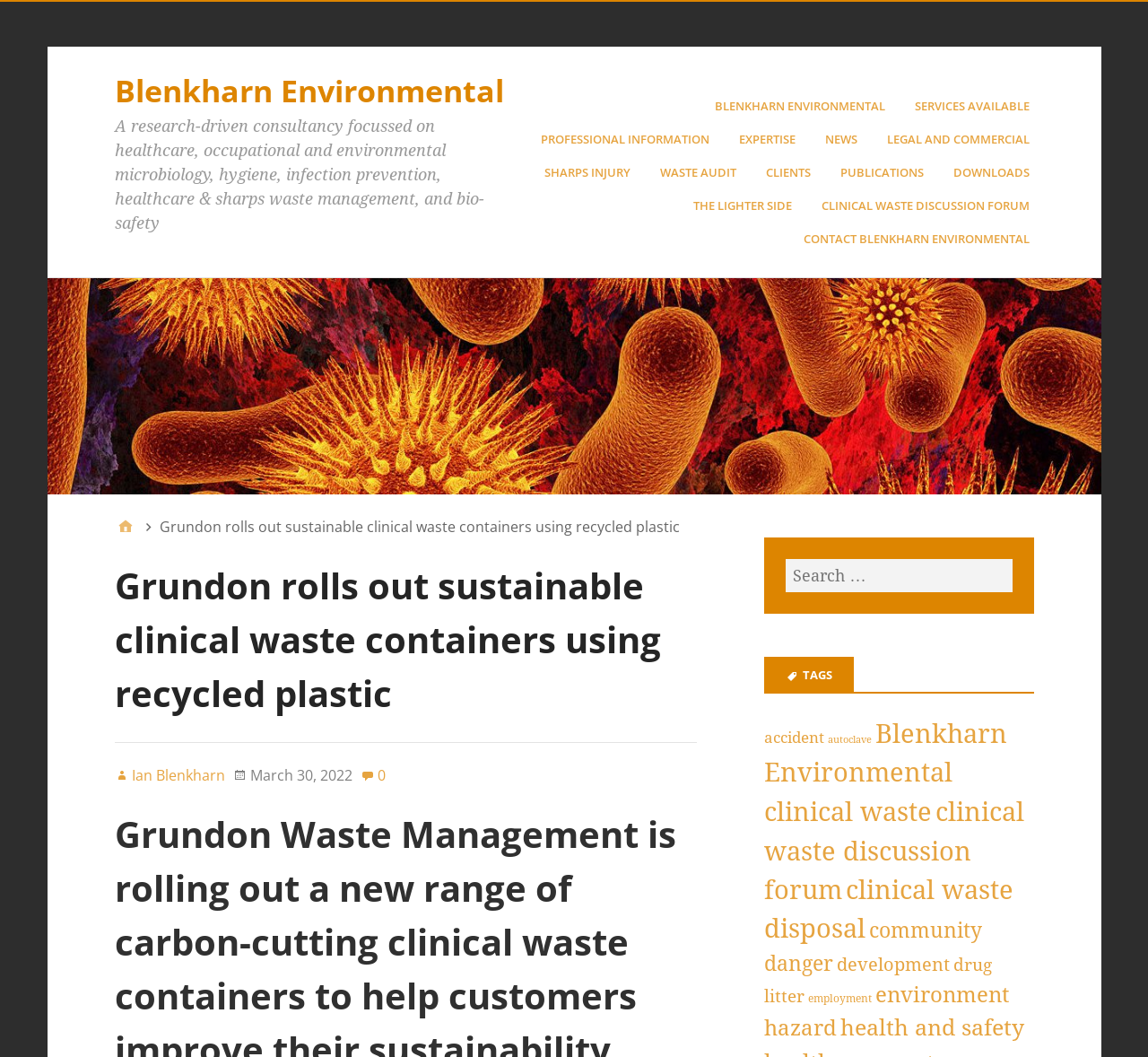Provide a thorough and detailed response to the question by examining the image: 
How many items are related to 'clinical waste disposal'?

The number of items related to 'clinical waste disposal' can be found in the link element with ID 164, which reads 'clinical waste disposal (1,454 items)'. This link is part of the tag cloud section at the bottom of the webpage.